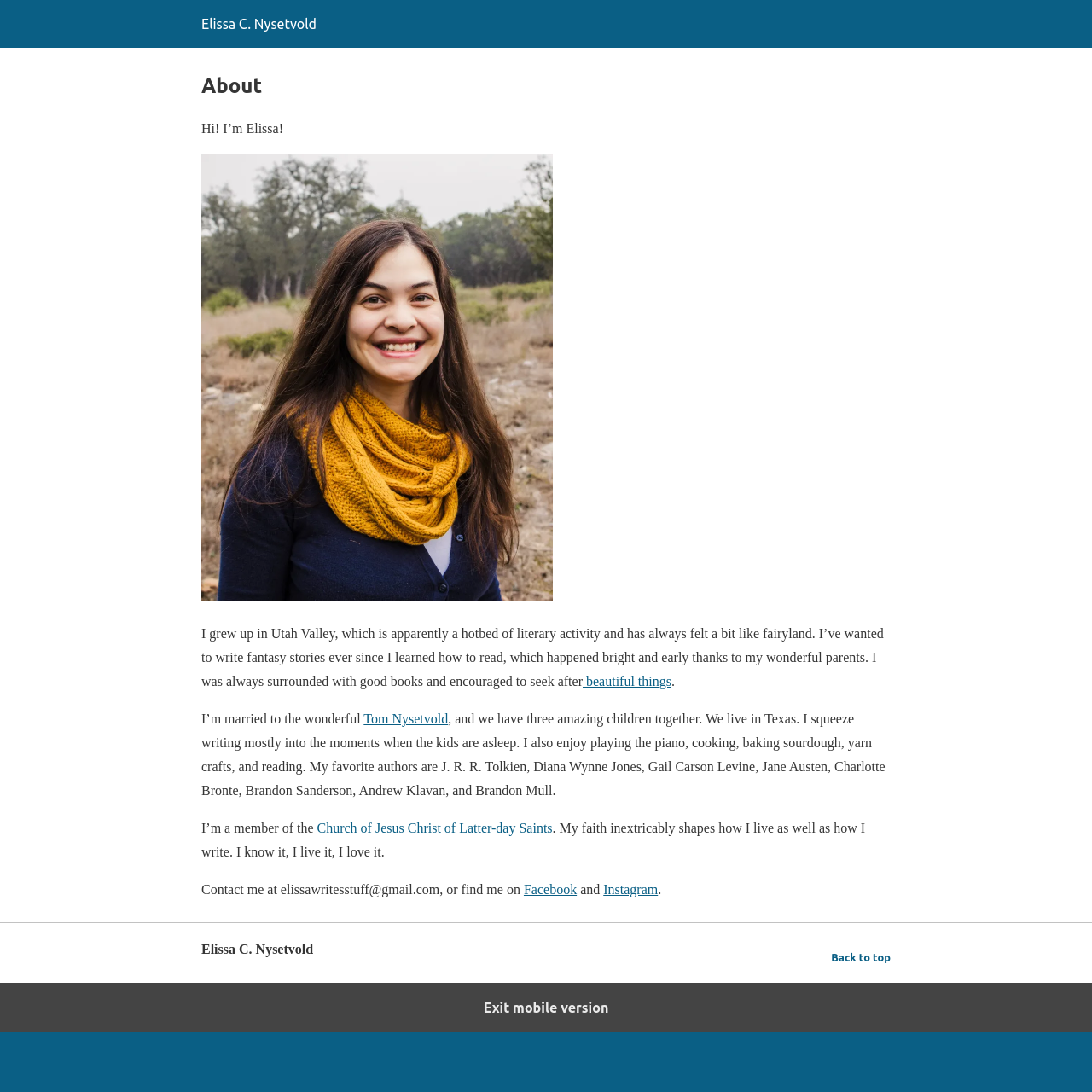Identify and provide the bounding box for the element described by: "Instagram".

[0.553, 0.808, 0.603, 0.821]